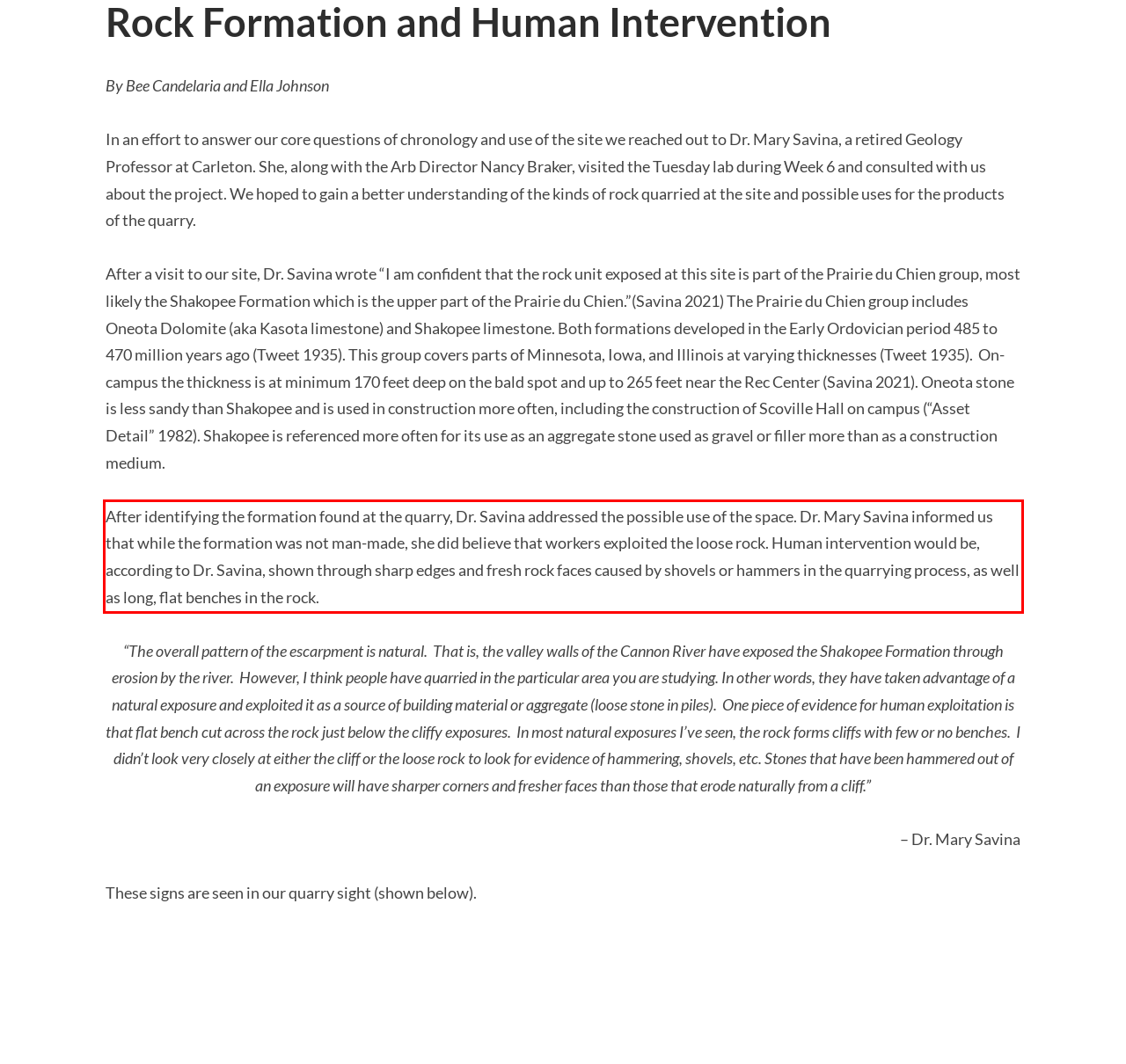Given the screenshot of the webpage, identify the red bounding box, and recognize the text content inside that red bounding box.

After identifying the formation found at the quarry, Dr. Savina addressed the possible use of the space. Dr. Mary Savina informed us that while the formation was not man-made, she did believe that workers exploited the loose rock. Human intervention would be, according to Dr. Savina, shown through sharp edges and fresh rock faces caused by shovels or hammers in the quarrying process, as well as long, flat benches in the rock.